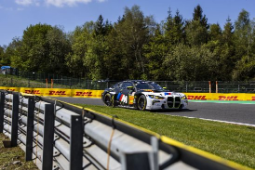Answer the following query concisely with a single word or phrase:
What is the weather condition in the scene?

Sunny